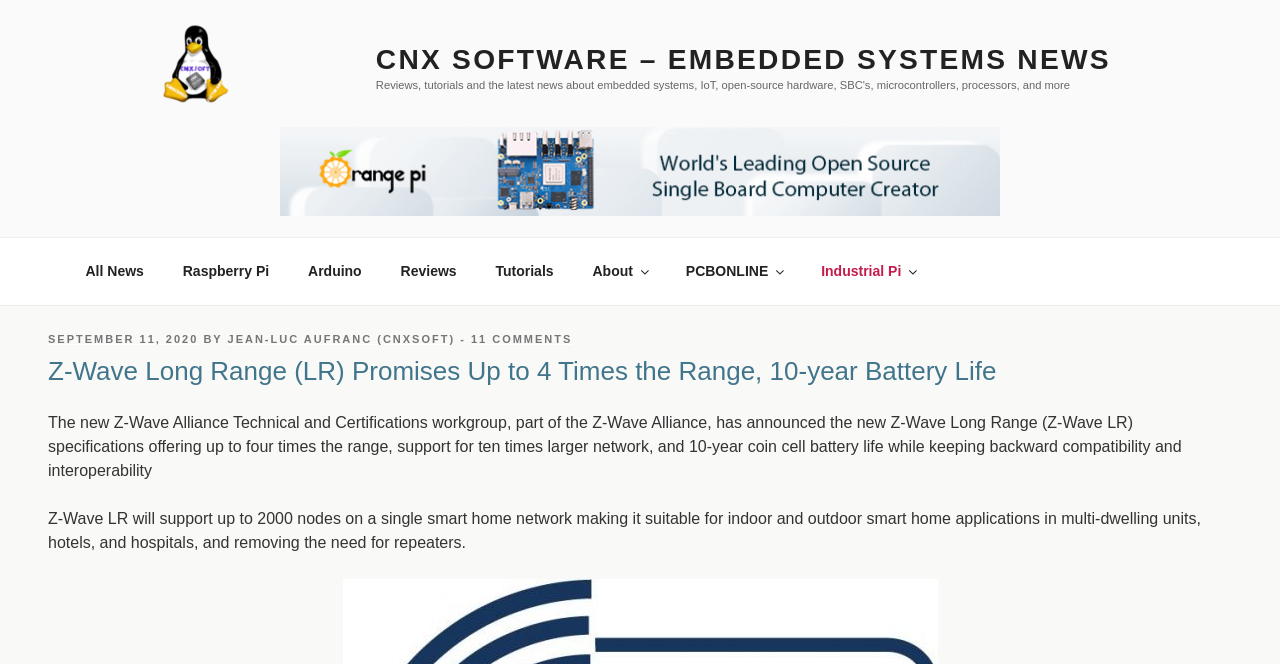Highlight the bounding box coordinates of the region I should click on to meet the following instruction: "Go to CNX Software homepage".

[0.122, 0.036, 0.209, 0.167]